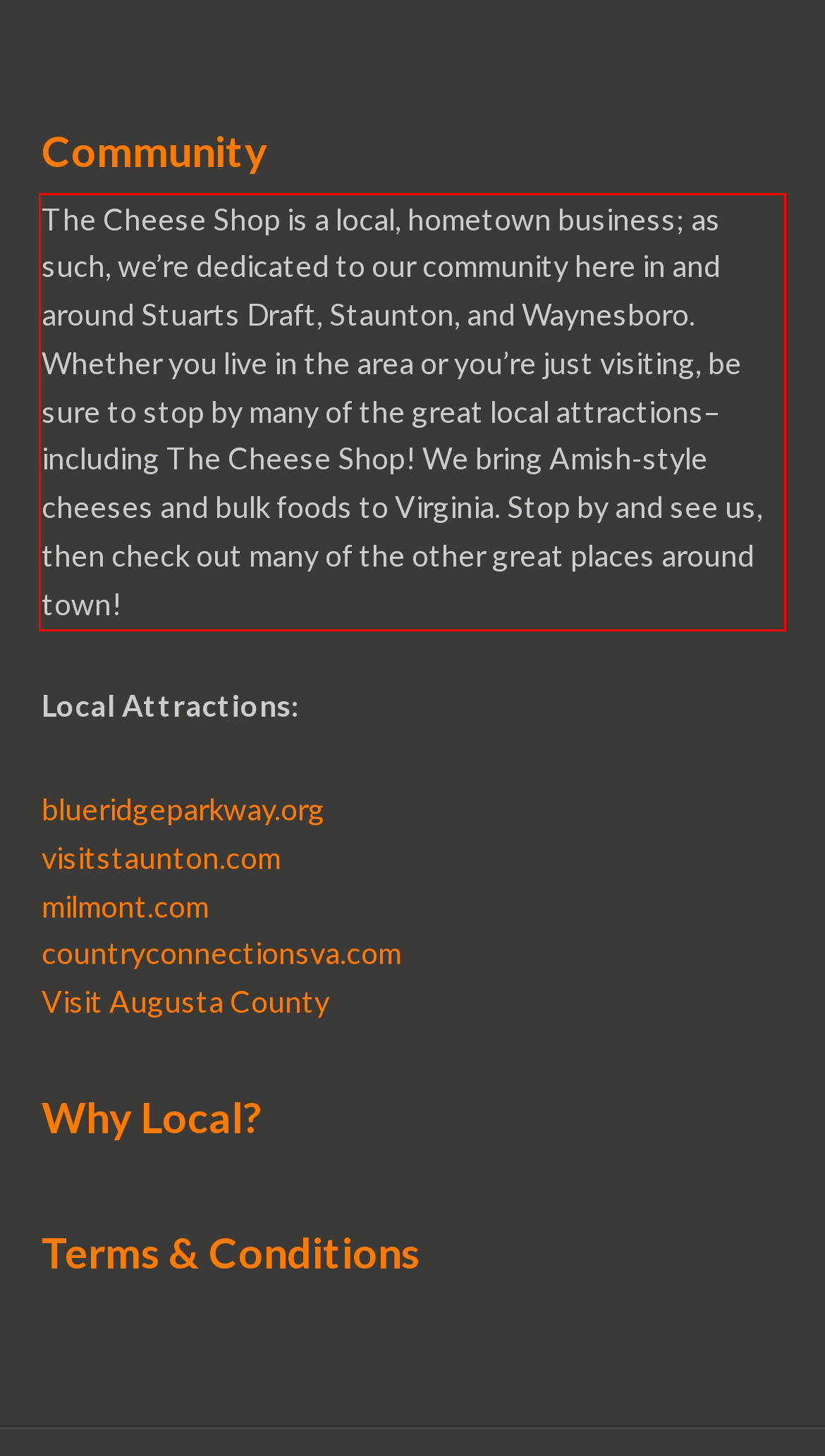Within the screenshot of the webpage, there is a red rectangle. Please recognize and generate the text content inside this red bounding box.

The Cheese Shop is a local, hometown business; as such, we’re dedicated to our community here in and around Stuarts Draft, Staunton, and Waynesboro. Whether you live in the area or you’re just visiting, be sure to stop by many of the great local attractions–including The Cheese Shop! We bring Amish-style cheeses and bulk foods to Virginia. Stop by and see us, then check out many of the other great places around town!